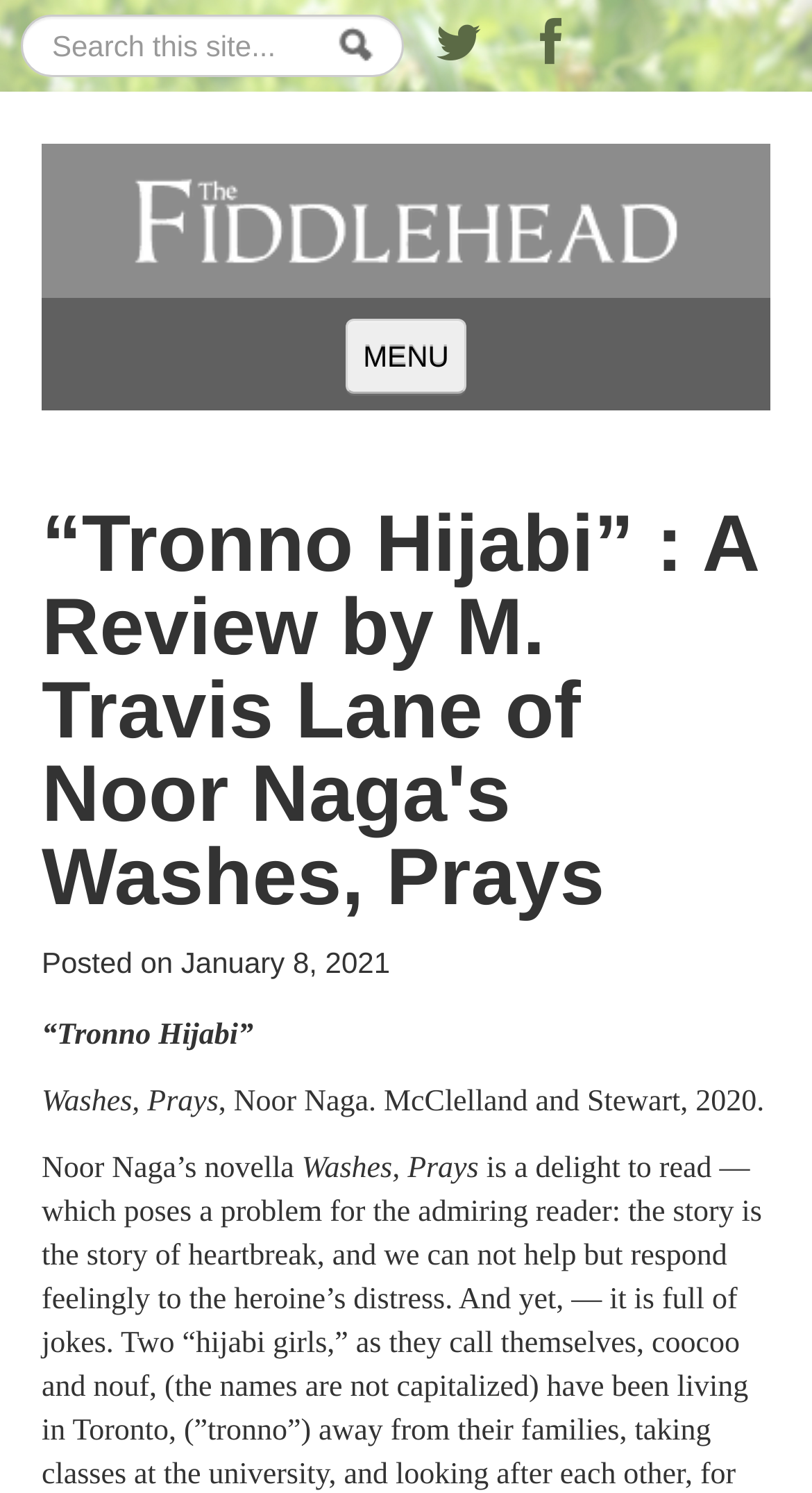Answer succinctly with a single word or phrase:
What is the purpose of the textbox at the top of the page?

Search